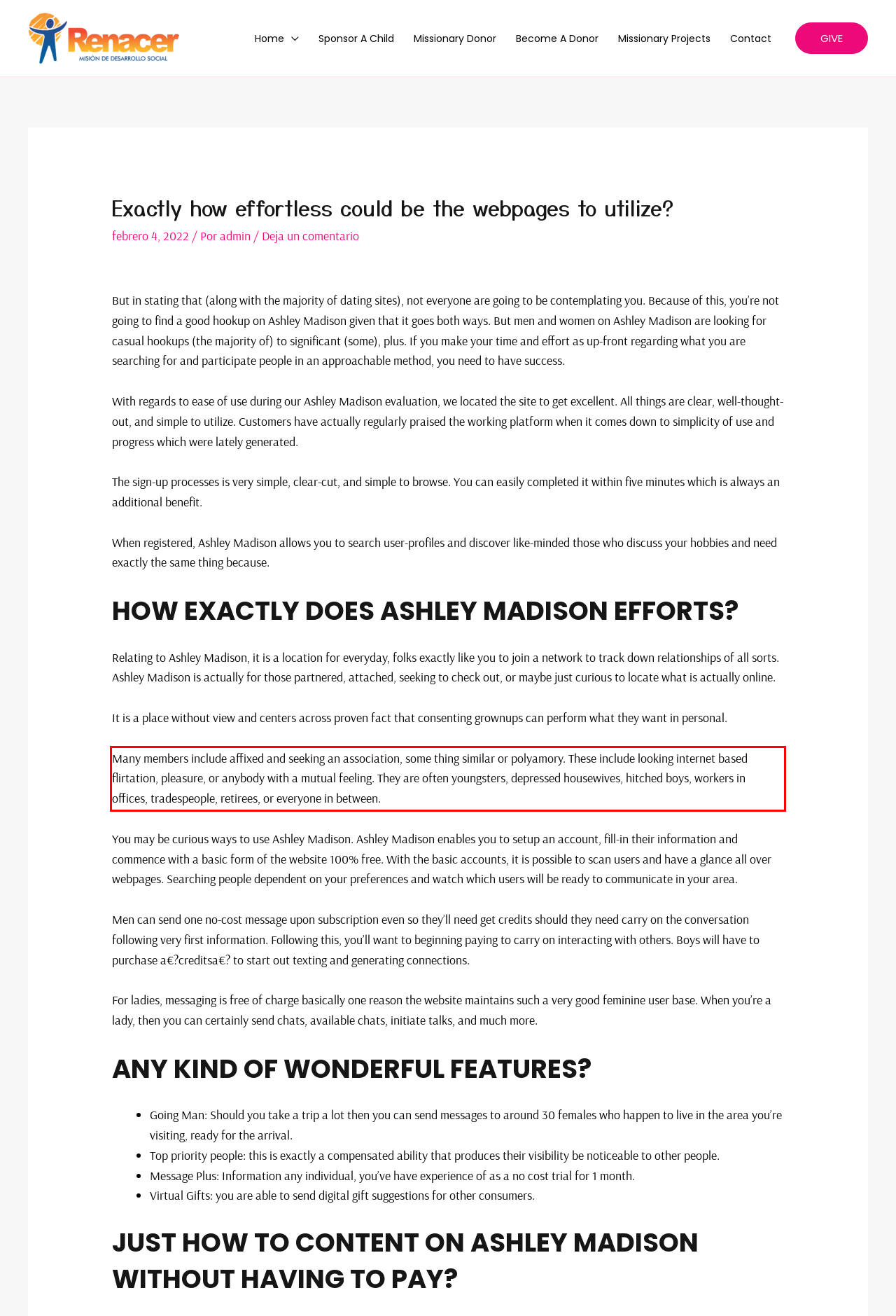From the screenshot of the webpage, locate the red bounding box and extract the text contained within that area.

Many members include affixed and seeking an association, some thing similar or polyamory. These include looking internet based flirtation, pleasure, or anybody with a mutual feeling. They are often youngsters, depressed housewives, hitched boys, workers in offices, tradespeople, retirees, or everyone in between.